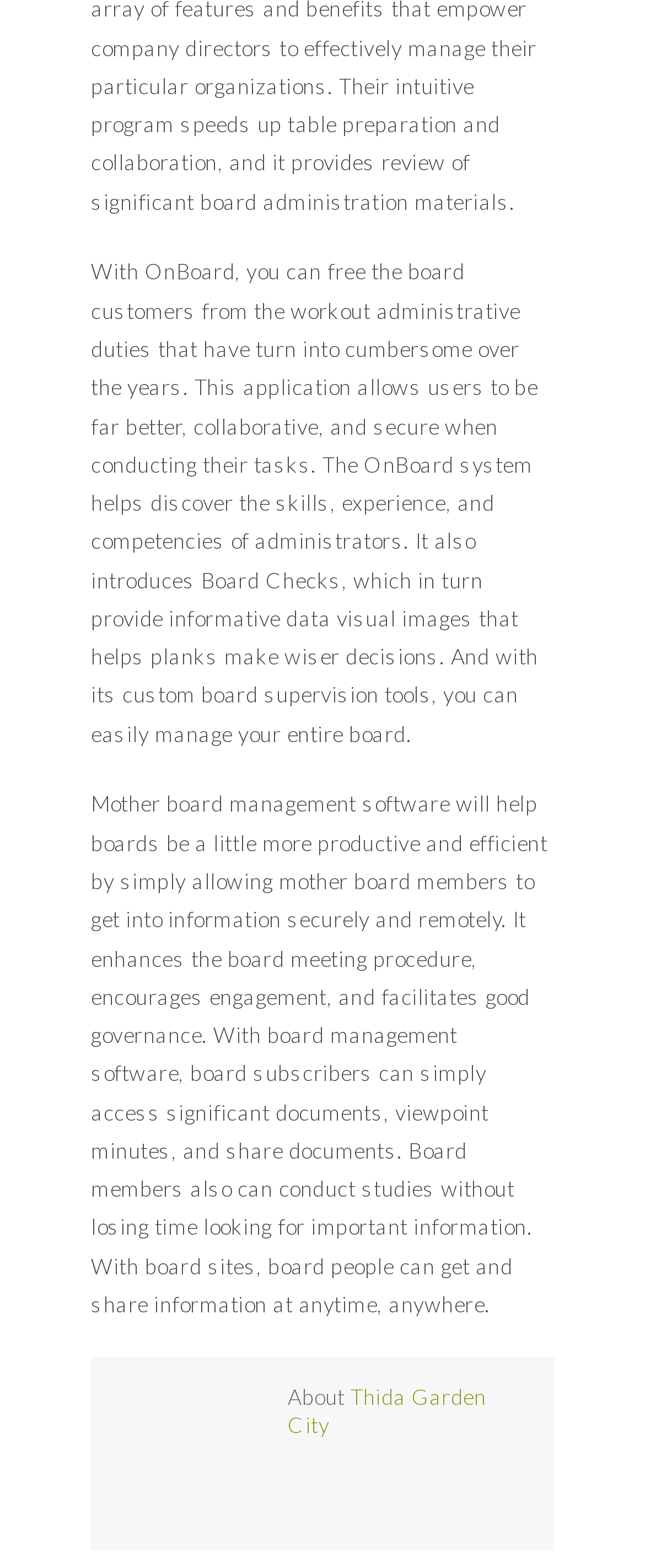Please determine the bounding box coordinates, formatted as (top-left x, top-left y, bottom-right x, bottom-right y), with all values as floating point numbers between 0 and 1. Identify the bounding box of the region described as: Thida Garden City

[0.446, 0.882, 0.754, 0.917]